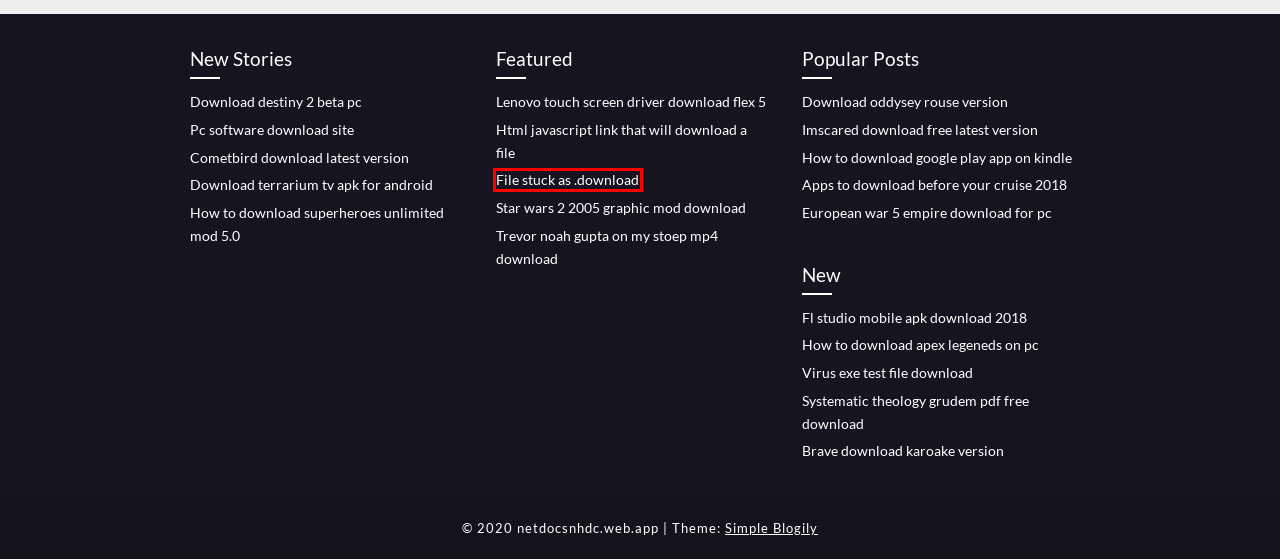Examine the screenshot of the webpage, noting the red bounding box around a UI element. Pick the webpage description that best matches the new page after the element in the red bounding box is clicked. Here are the candidates:
A. Download oddysey rouse version (2020)
B. Pc software download site (2020)
C. Imscared download free latest version [2020]
D. Fl studio mobile apk download 2018 [2020]
E. Html javascript link that will download a file (2020)
F. File stuck as .download (2020)
G. Apps to download before your cruise 2018 (2020)
H. Lenovo touch screen driver download flex 5 (2020)

F